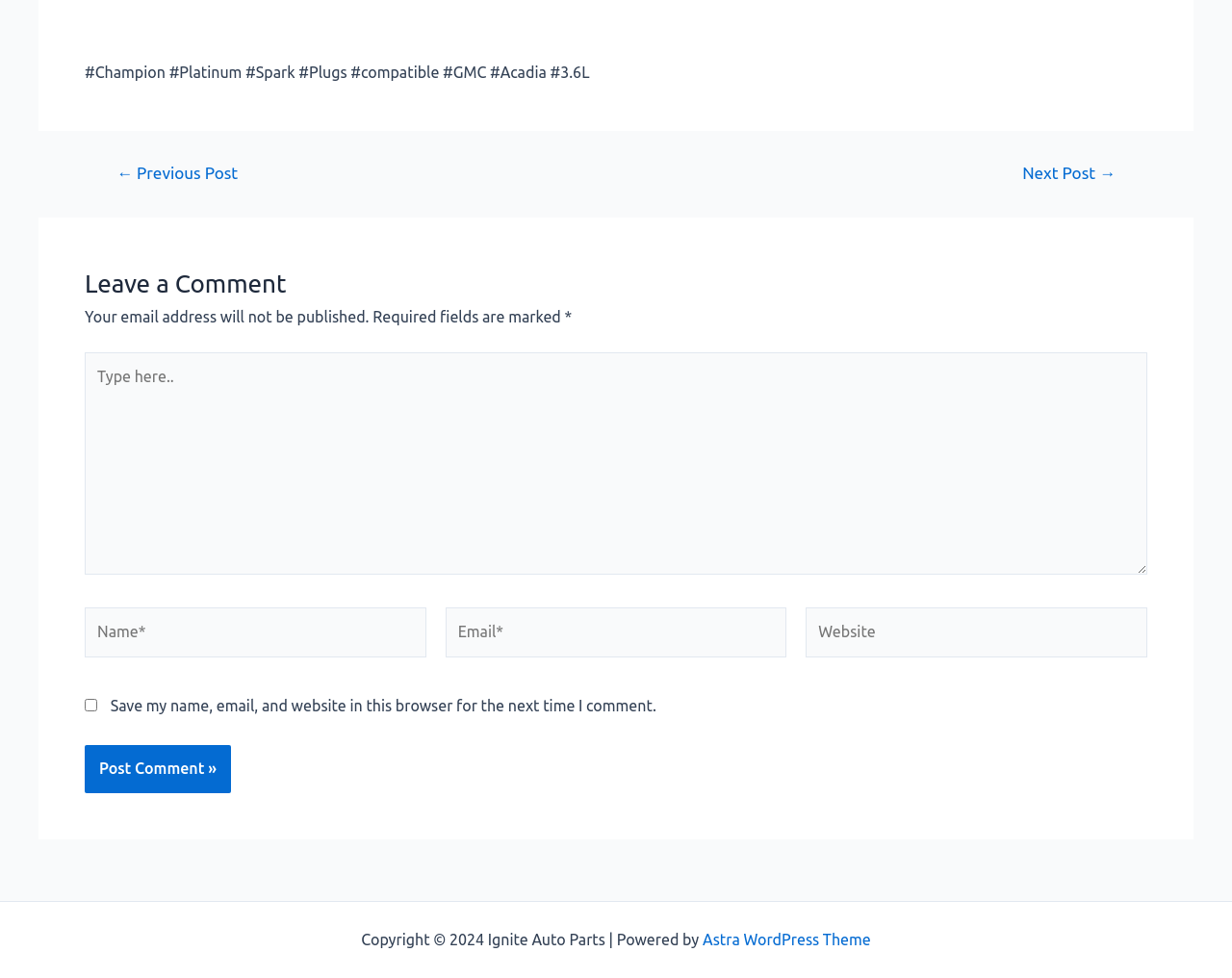Find and indicate the bounding box coordinates of the region you should select to follow the given instruction: "Click on the 'Post Comment »' button".

[0.069, 0.762, 0.187, 0.811]